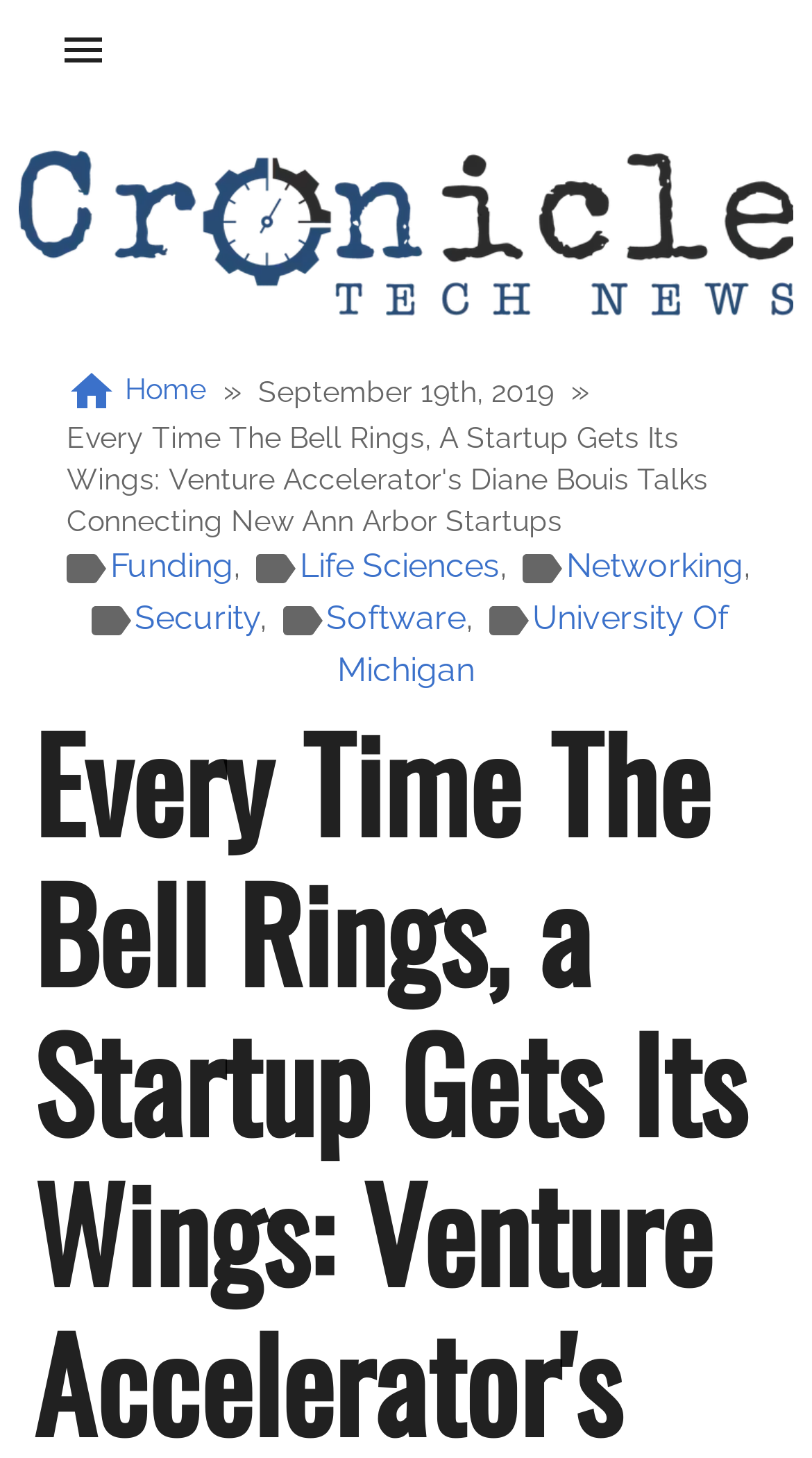What is the purpose of the button at the top-right corner?
Look at the image and provide a detailed response to the question.

I found the purpose of the button at the top-right corner by looking at its description, which is 'menu', indicating that it is used to open a menu or navigation options.